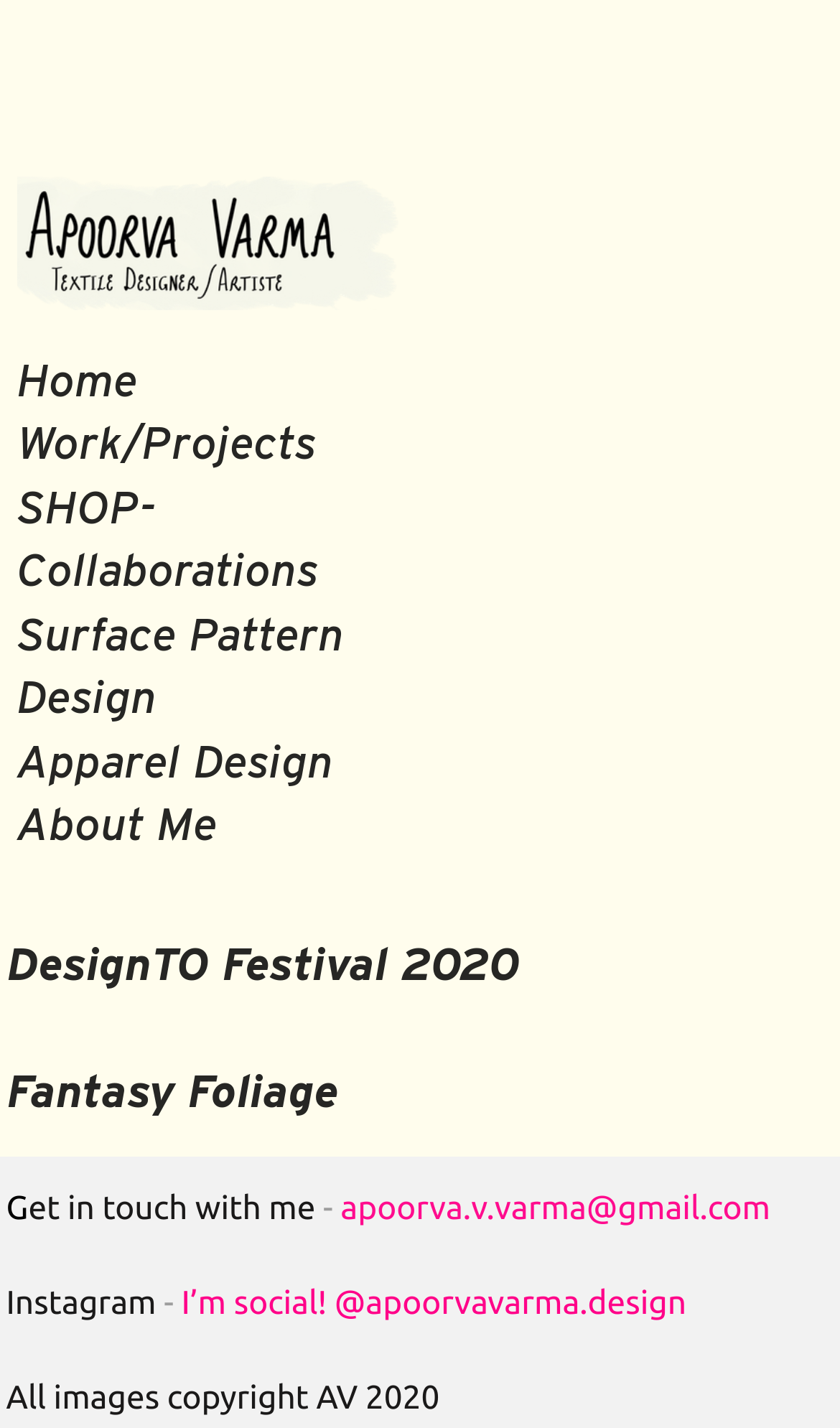For the element described, predict the bounding box coordinates as (top-left x, top-left y, bottom-right x, bottom-right y). All values should be between 0 and 1. Element description: Visit our Online Store

None